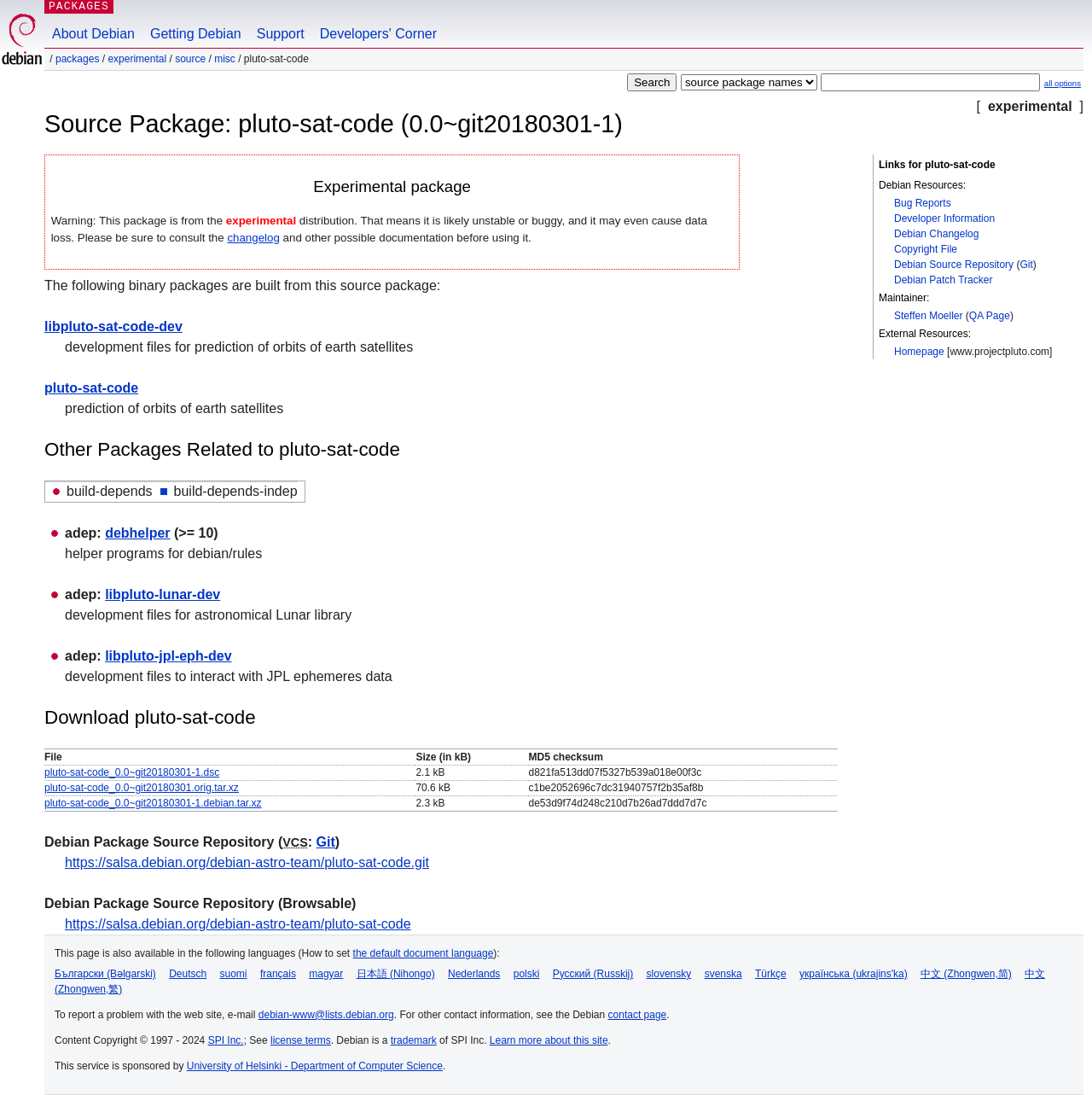Identify the bounding box for the described UI element. Provide the coordinates in (top-left x, top-left y, bottom-right x, bottom-right y) format with values ranging from 0 to 1: parent_node: package names name="keywords"

[0.752, 0.067, 0.953, 0.083]